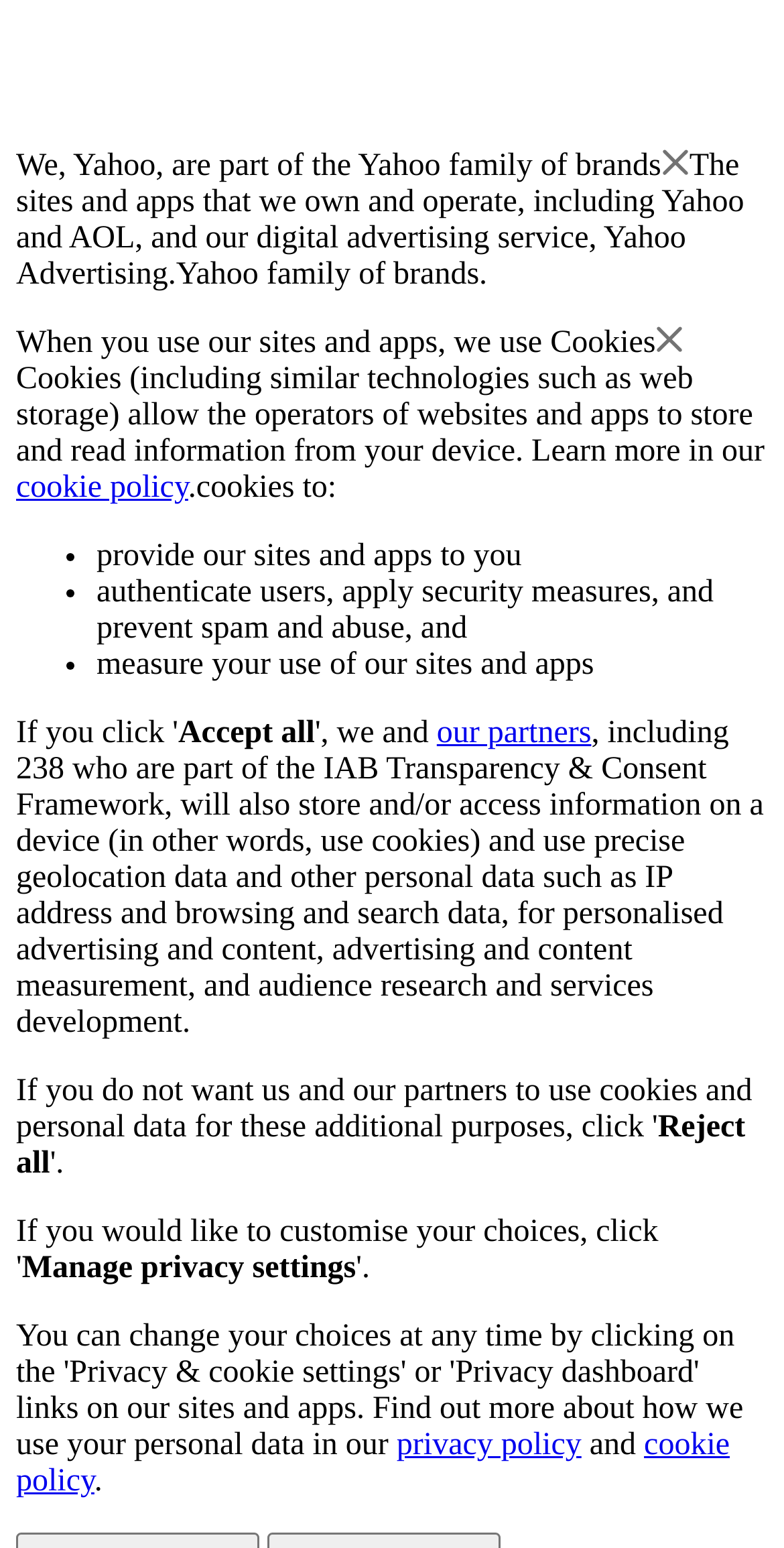Give a concise answer of one word or phrase to the question: 
What is the purpose of using cookies?

Provide sites and apps